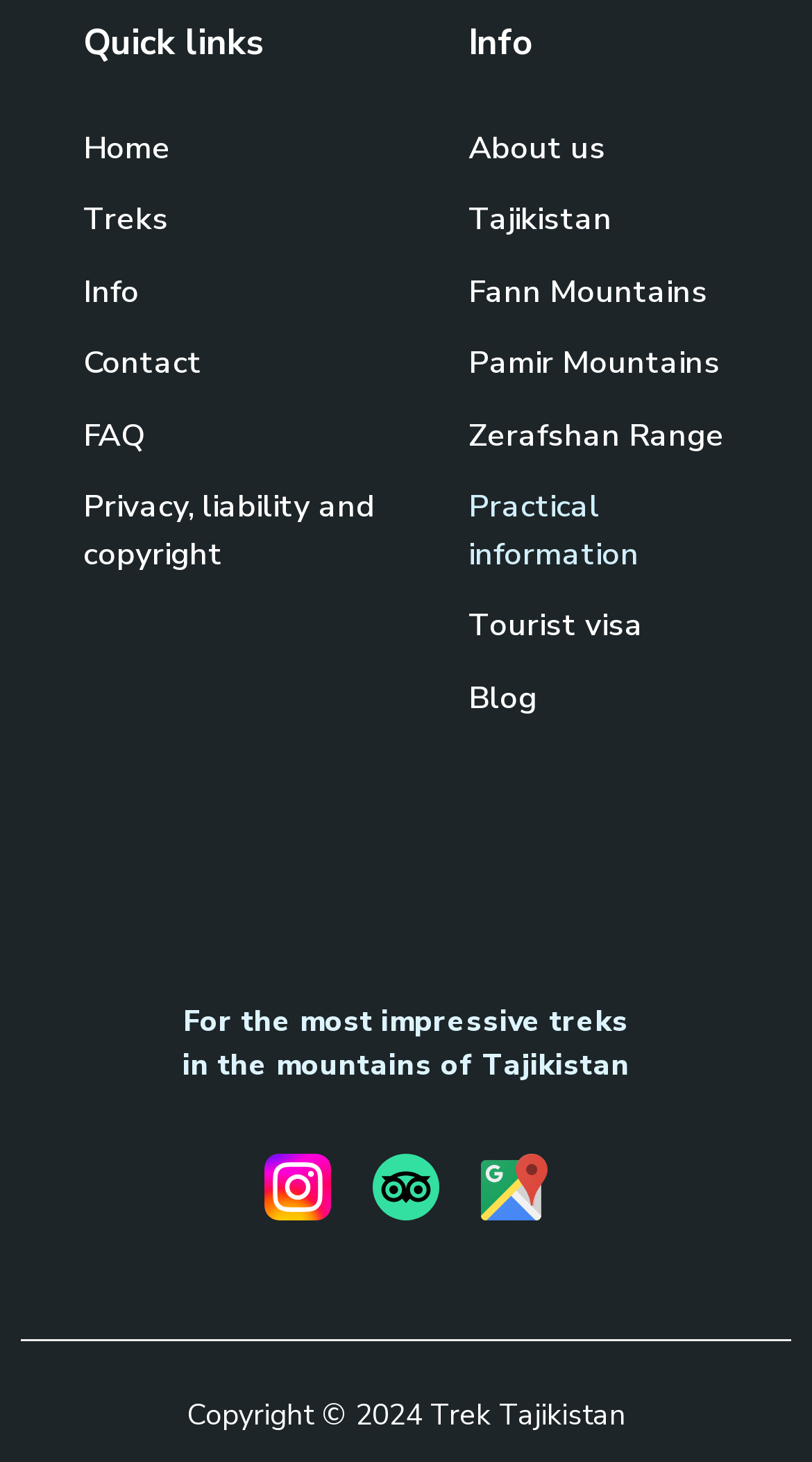Please provide a short answer using a single word or phrase for the question:
What is the purpose of this website?

Trekking information in Tajikistan